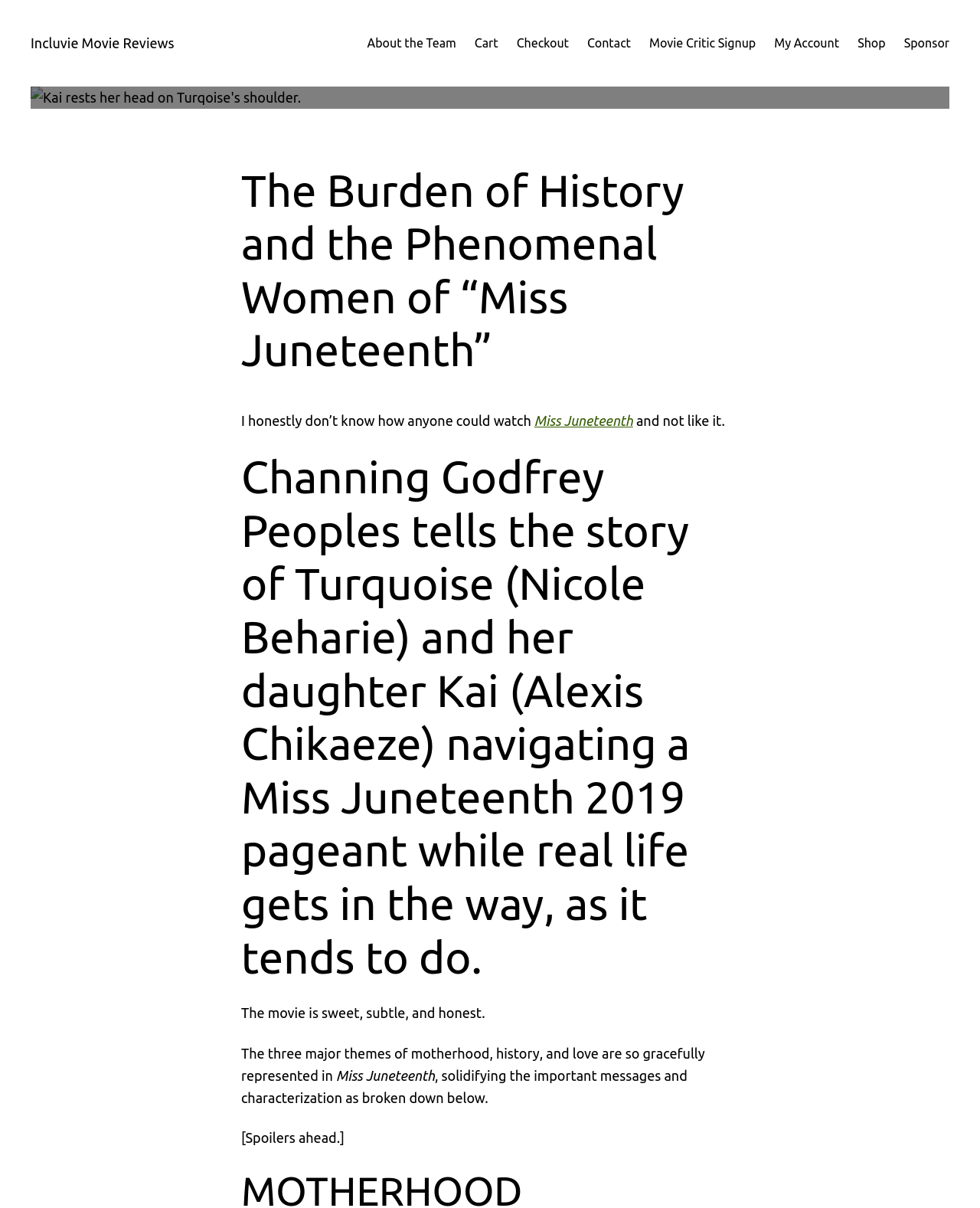Give a complete and precise description of the webpage's appearance.

The webpage is a movie review of "Miss Juneteenth" on the Incluvie Movie Reviews website. At the top, there is a navigation menu with 8 links: "About the Team", "Cart", "Checkout", "Contact", "Movie Critic Signup", "My Account", "Shop", and "Sponsor", aligned horizontally across the top of the page.

Below the navigation menu, there is a large image that spans almost the entire width of the page, showing Kai resting her head on Turquoise's shoulder. 

The main content of the page is divided into sections, each with a clear heading. The first heading reads "The Burden of History and the Phenomenal Women of “Miss Juneteenth”". Below this heading, there is a paragraph of text that discusses the movie, with a link to "Miss Juneteenth" embedded in the text.

The next section has a heading that summarizes the plot of the movie, describing the story of Turquoise and her daughter Kai navigating a Miss Juneteenth 2019 pageant. This section is followed by several paragraphs of text that discuss the themes of the movie, including motherhood, history, and love. The text is broken up into smaller sections with clear headings, and there is a warning for spoilers ahead.

Throughout the page, the text is well-organized and easy to follow, with clear headings and concise paragraphs that summarize the main points of the movie review.